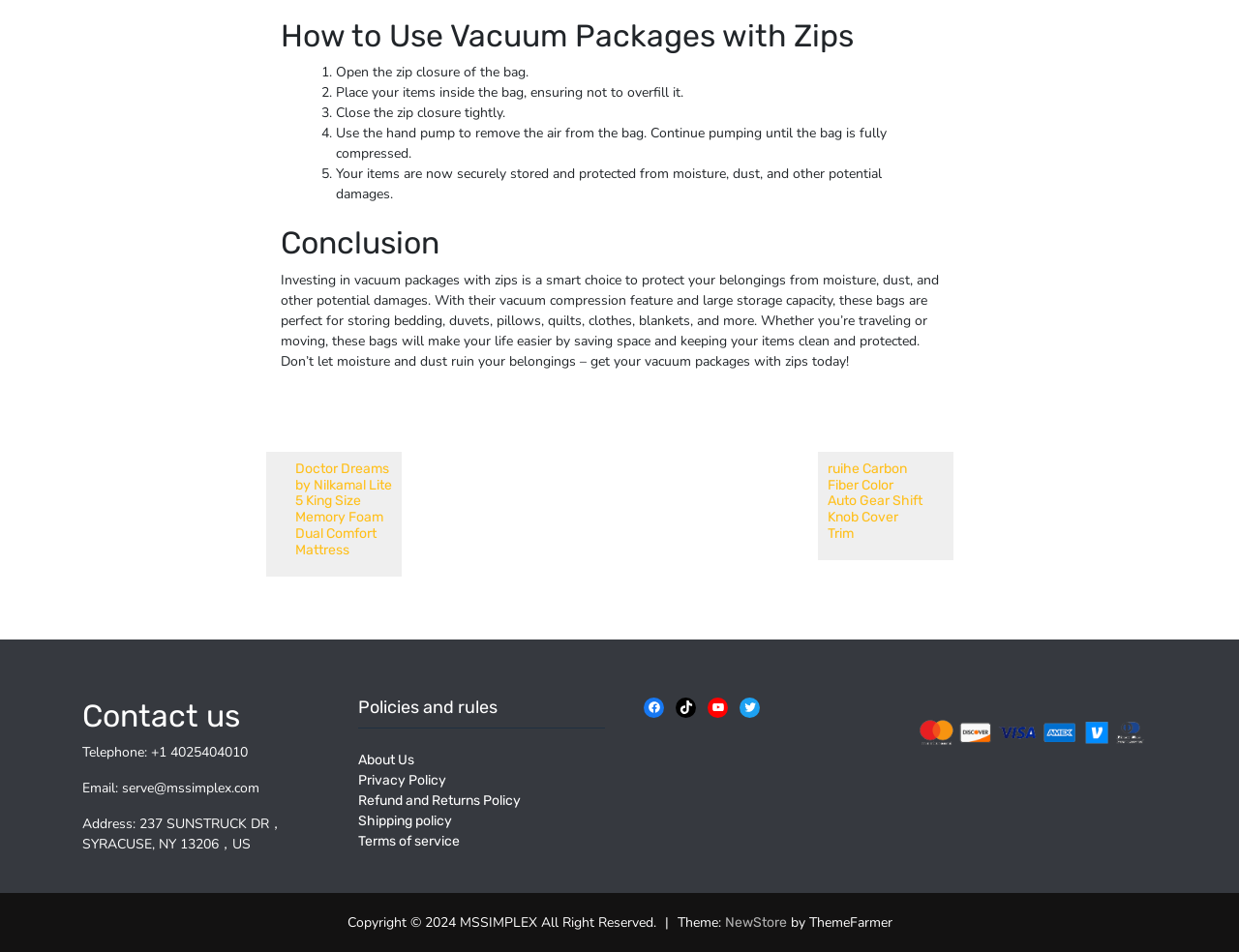Identify the bounding box coordinates of the region that needs to be clicked to carry out this instruction: "Follow on Facebook". Provide these coordinates as four float numbers ranging from 0 to 1, i.e., [left, top, right, bottom].

[0.52, 0.732, 0.536, 0.754]